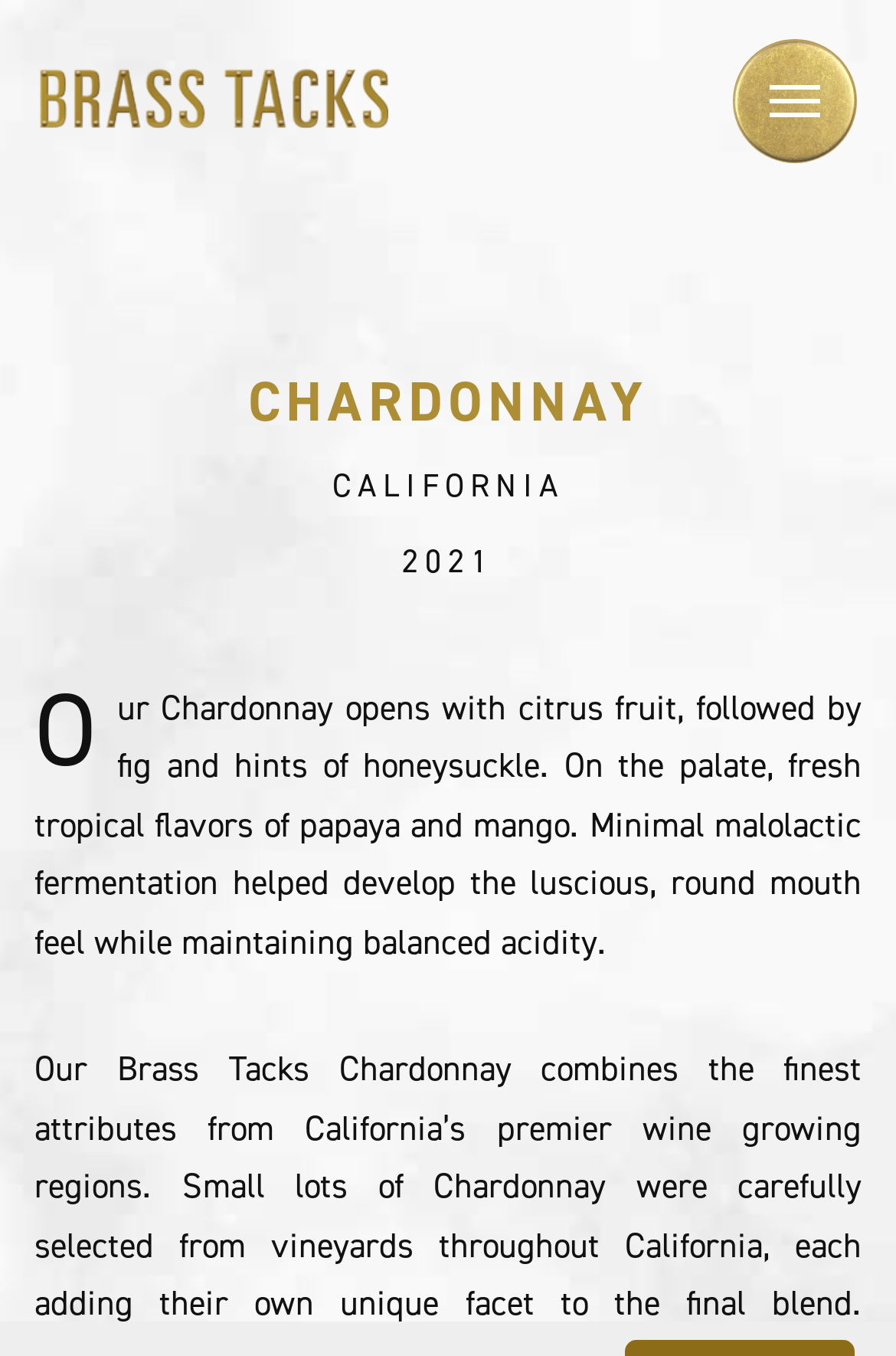Please provide a comprehensive answer to the question based on the screenshot: What is the vintage of the wine?

I found the answer by looking at the text '2021' which is located below the 'CALIFORNIA' text, suggesting that it is the vintage of the wine.